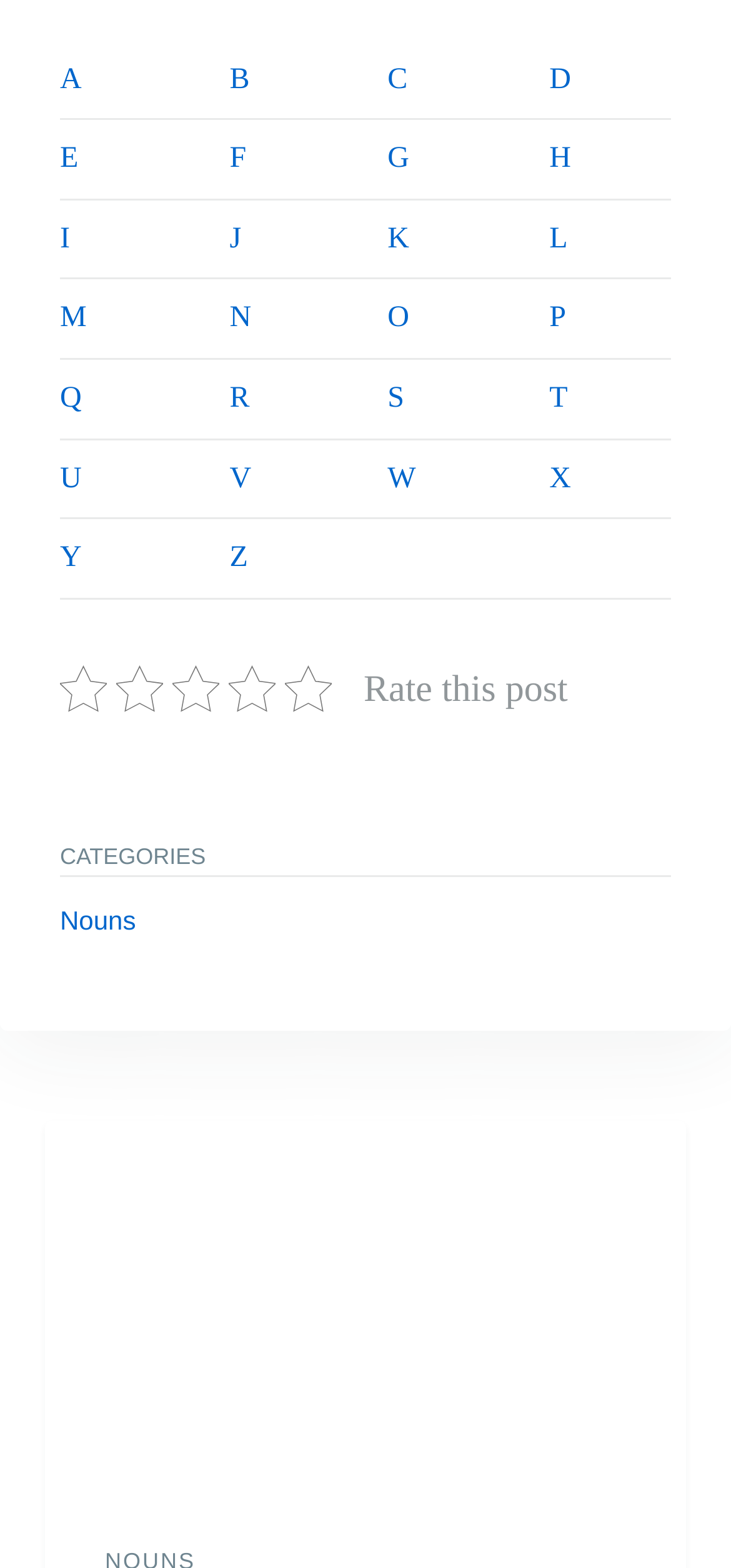Bounding box coordinates must be specified in the format (top-left x, top-left y, bottom-right x, bottom-right y). All values should be floating point numbers between 0 and 1. What are the bounding box coordinates of the UI element described as: Listening

None